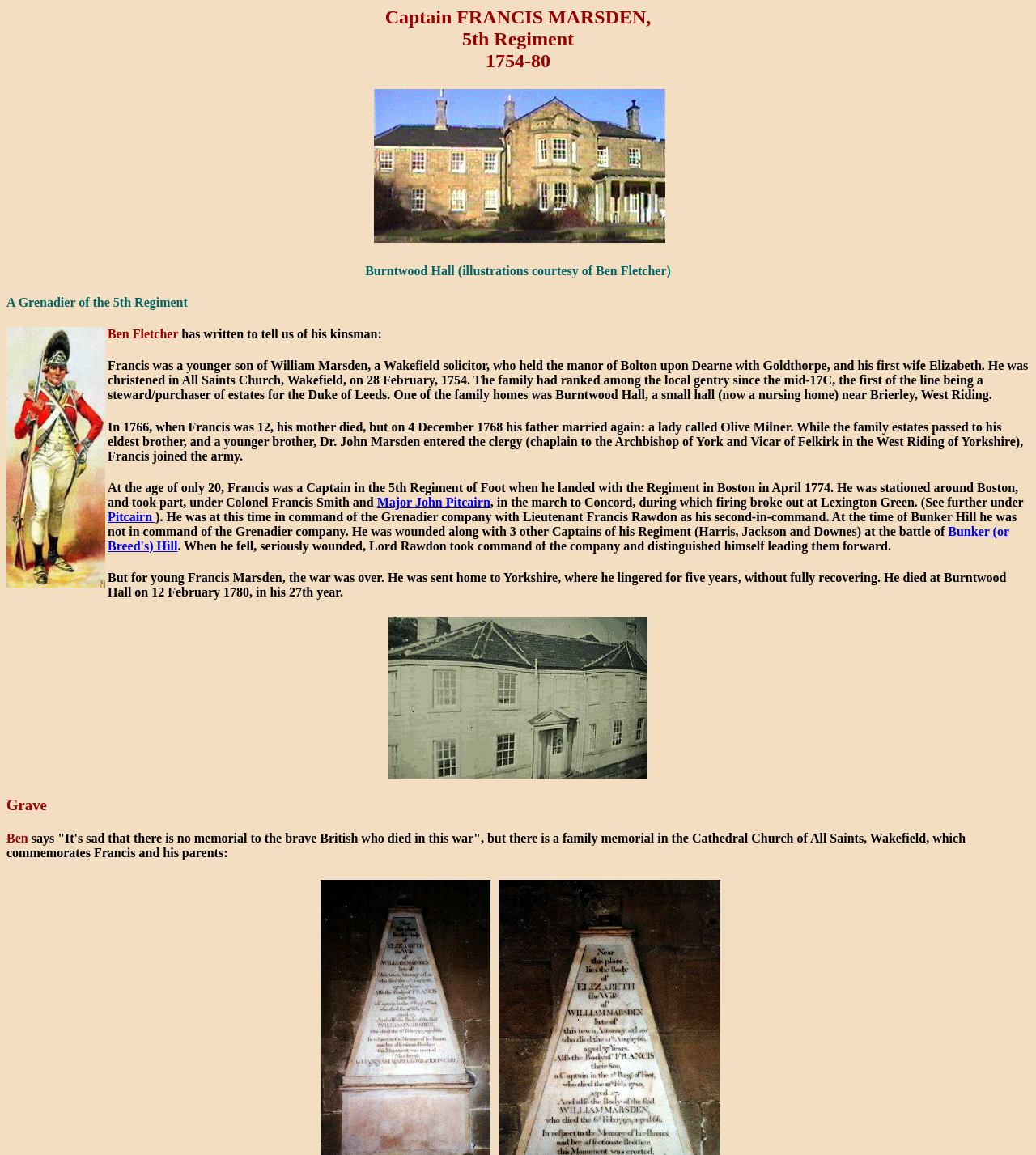What is the name of the person described on this webpage?
Using the visual information from the image, give a one-word or short-phrase answer.

Captain Francis Marsden